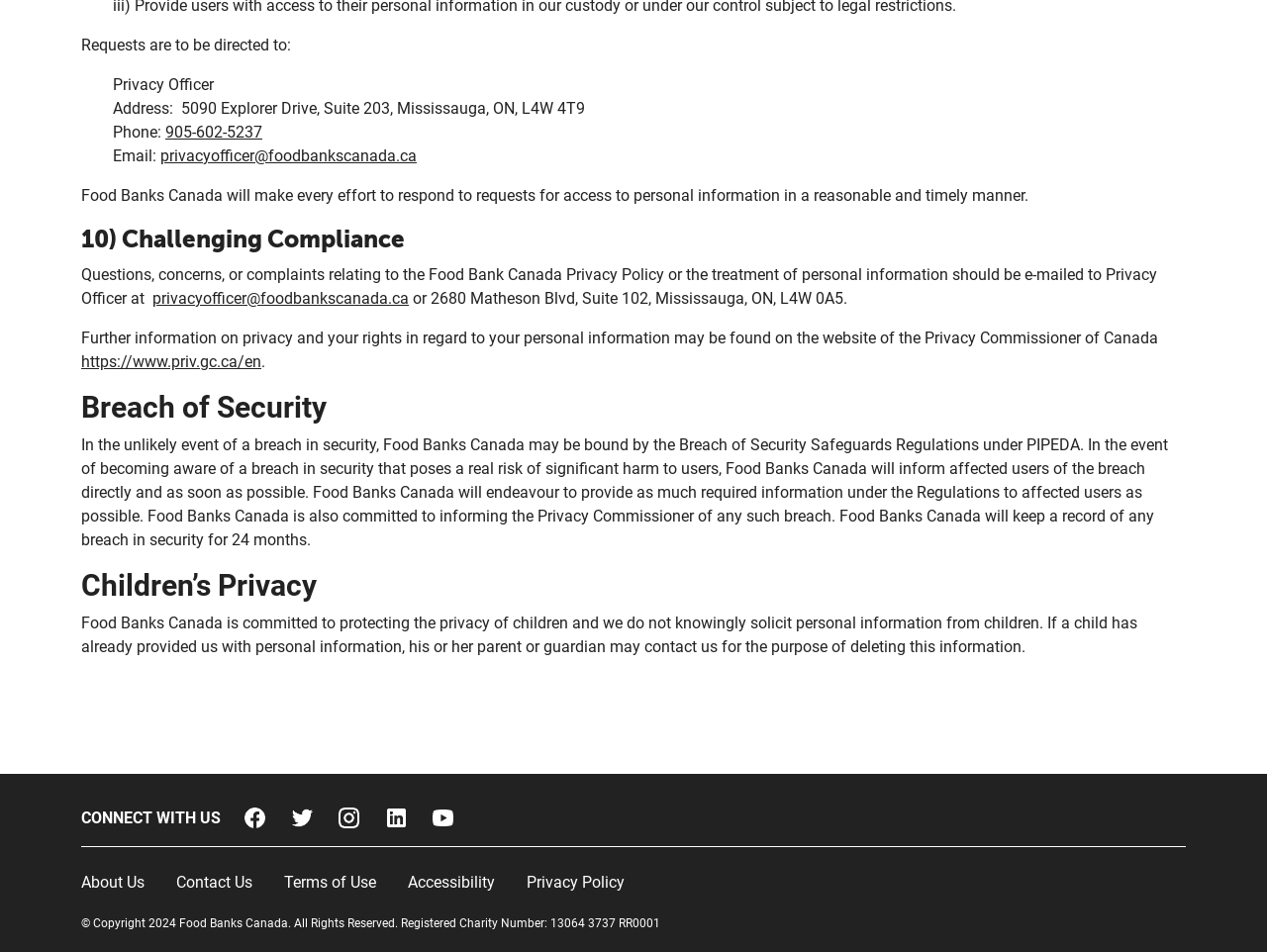Could you specify the bounding box coordinates for the clickable section to complete the following instruction: "Email the Privacy Officer"?

[0.127, 0.154, 0.329, 0.174]